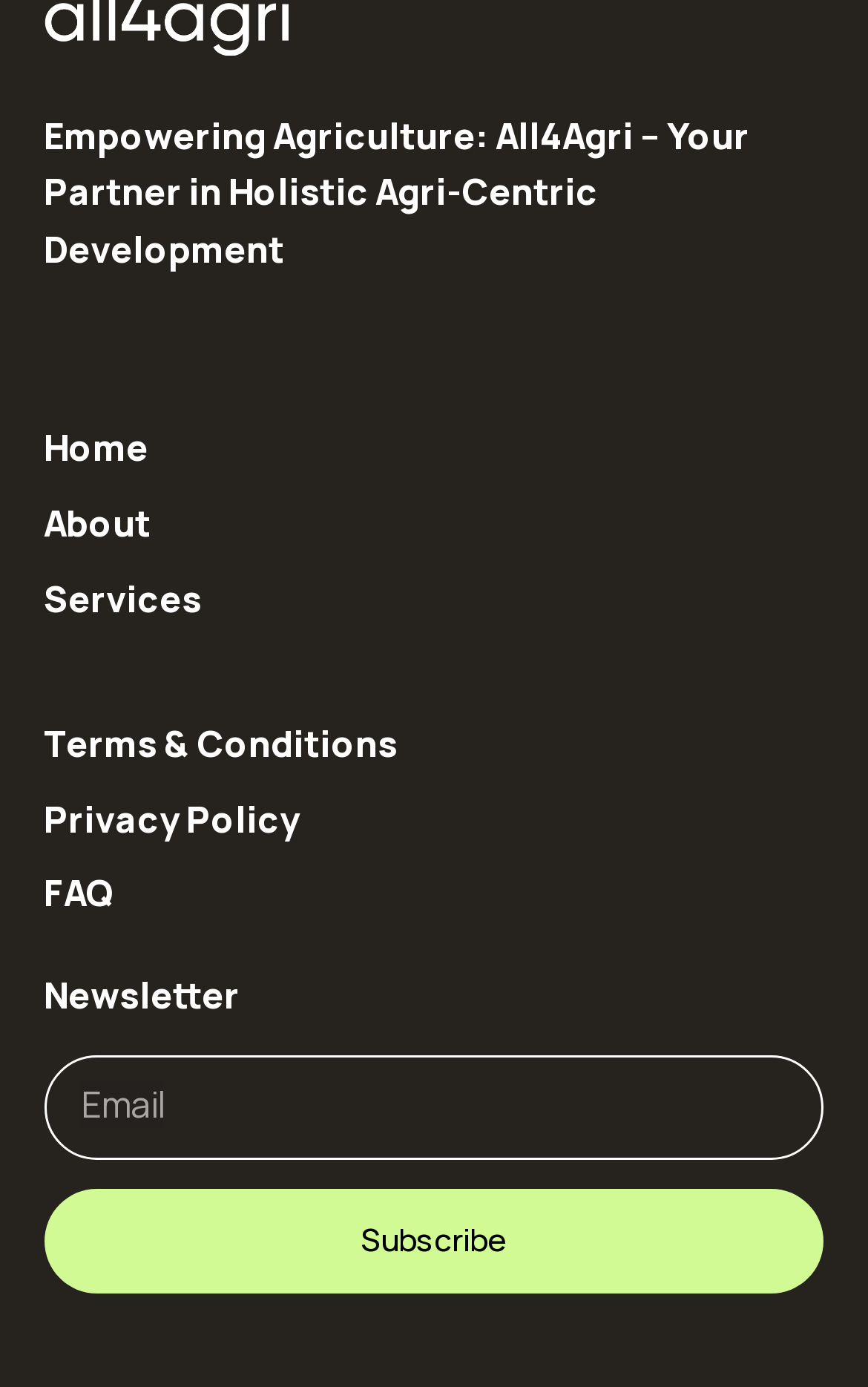What is the purpose of the textbox?
Based on the image, give a concise answer in the form of a single word or short phrase.

Email subscription